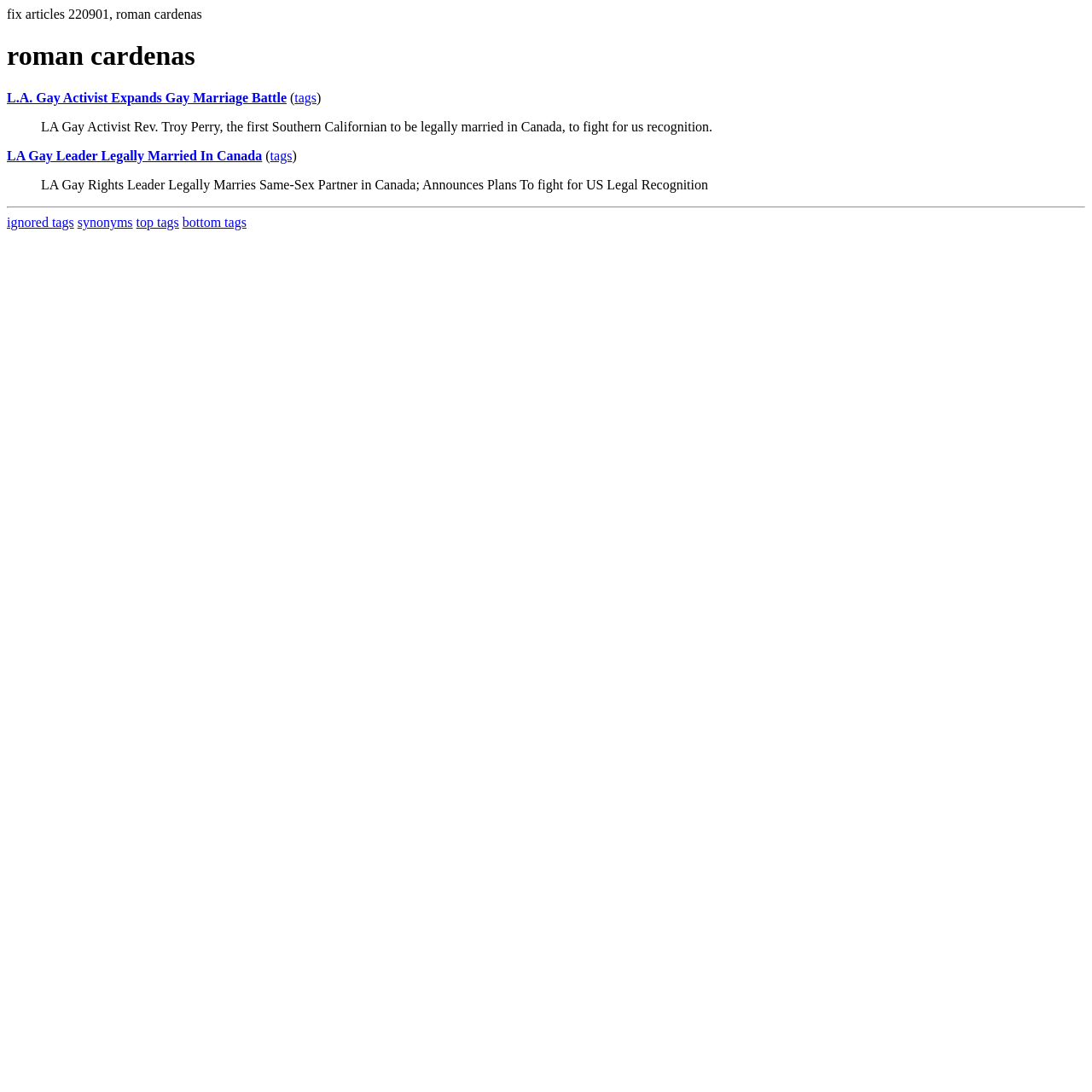Use a single word or phrase to answer the question:
What is the topic of the first article?

Gay Marriage